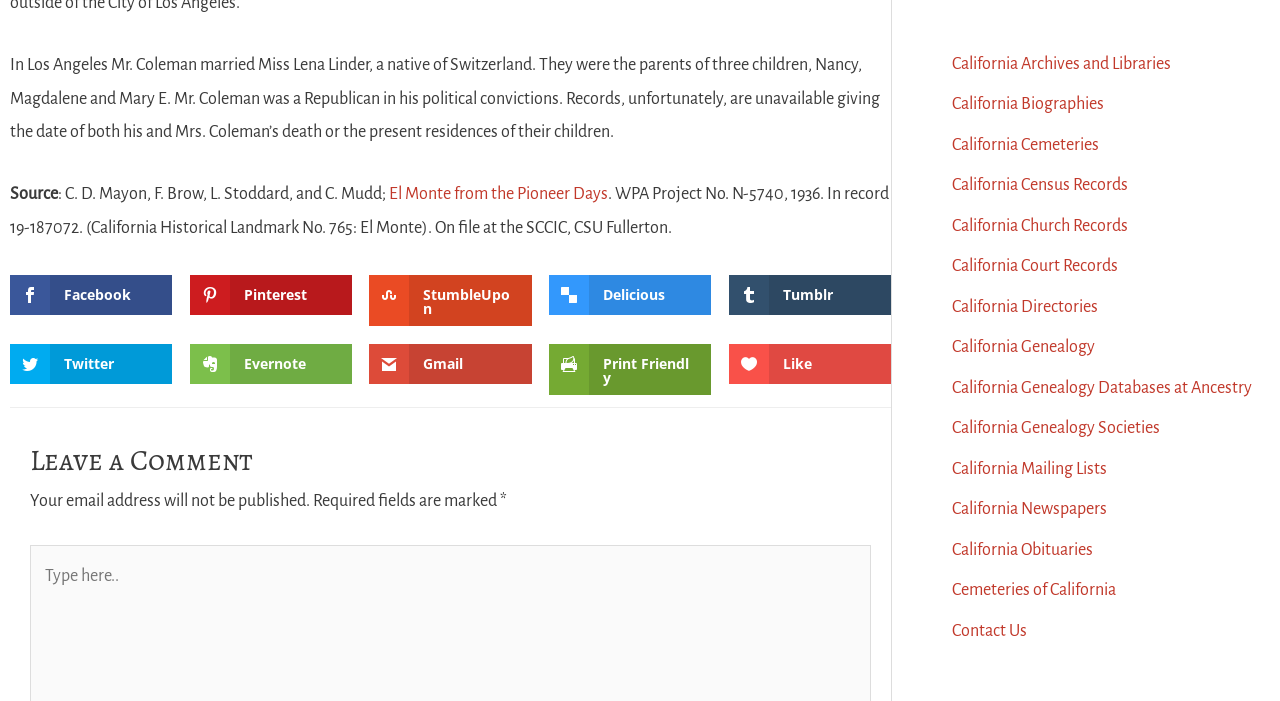Locate the bounding box coordinates of the clickable part needed for the task: "Share on Facebook".

[0.008, 0.392, 0.134, 0.45]